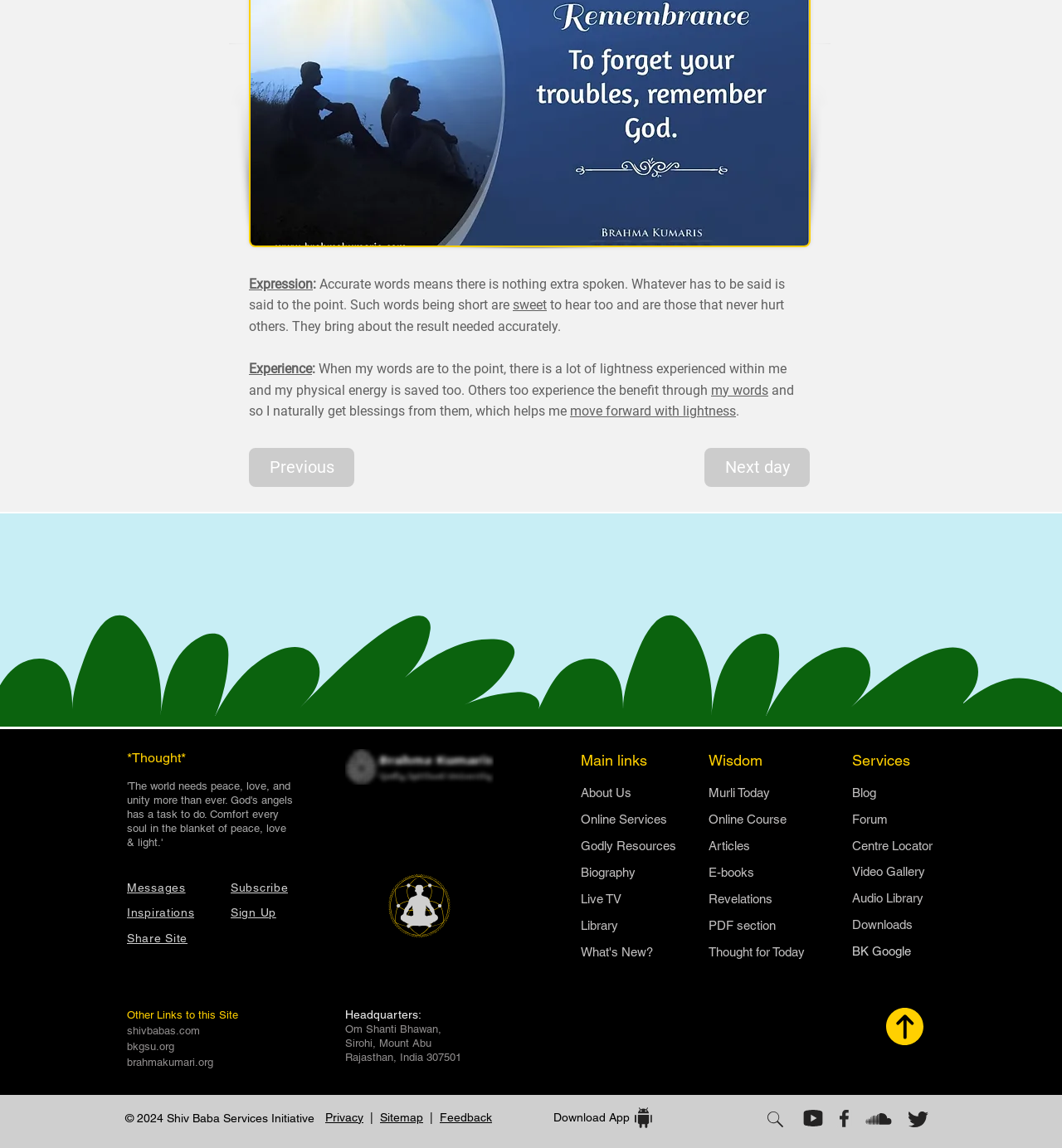What is the location of the headquarters of the organization?
Please give a detailed and elaborate answer to the question based on the image.

The website provides the address of the headquarters, which is Om Shanti Bhawan, Mount Abu, Rajasthan, India, indicating the physical location of the organization.